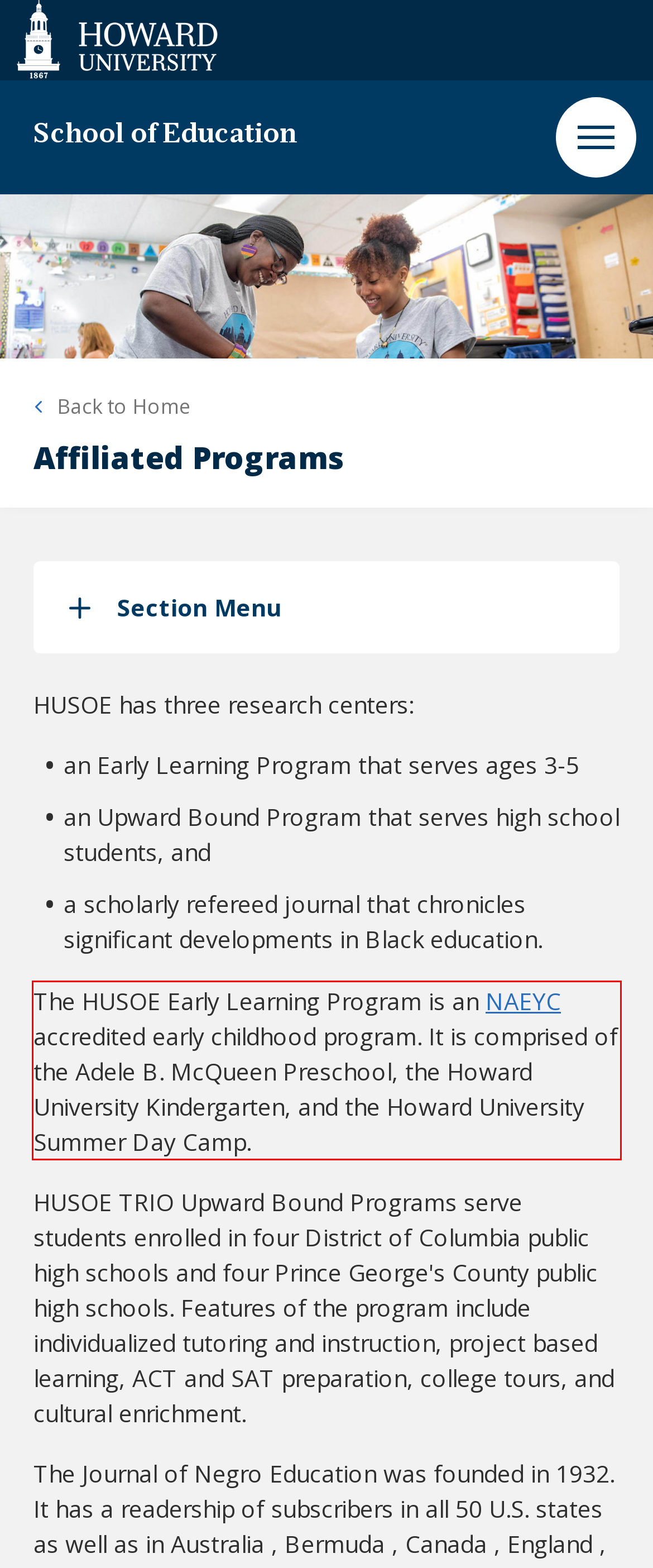There is a UI element on the webpage screenshot marked by a red bounding box. Extract and generate the text content from within this red box.

The HUSOE Early Learning Program is an NAEYC accredited early childhood program. It is comprised of the Adele B. McQueen Preschool, the Howard University Kindergarten, and the Howard University Summer Day Camp.